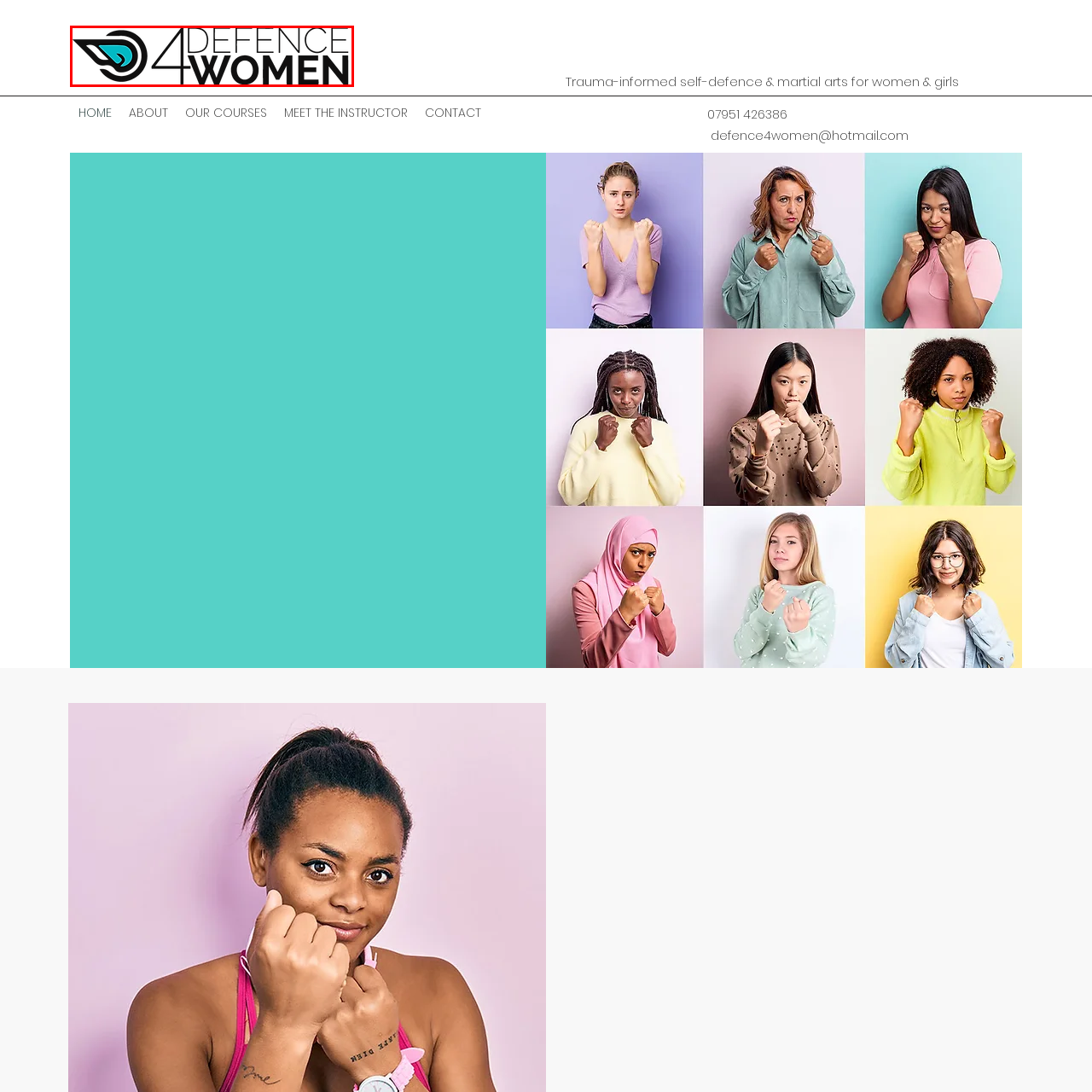Look at the area marked with a blue rectangle, What type of courses does Defence4Women provide? 
Provide your answer using a single word or phrase.

Trauma-informed self-defence courses